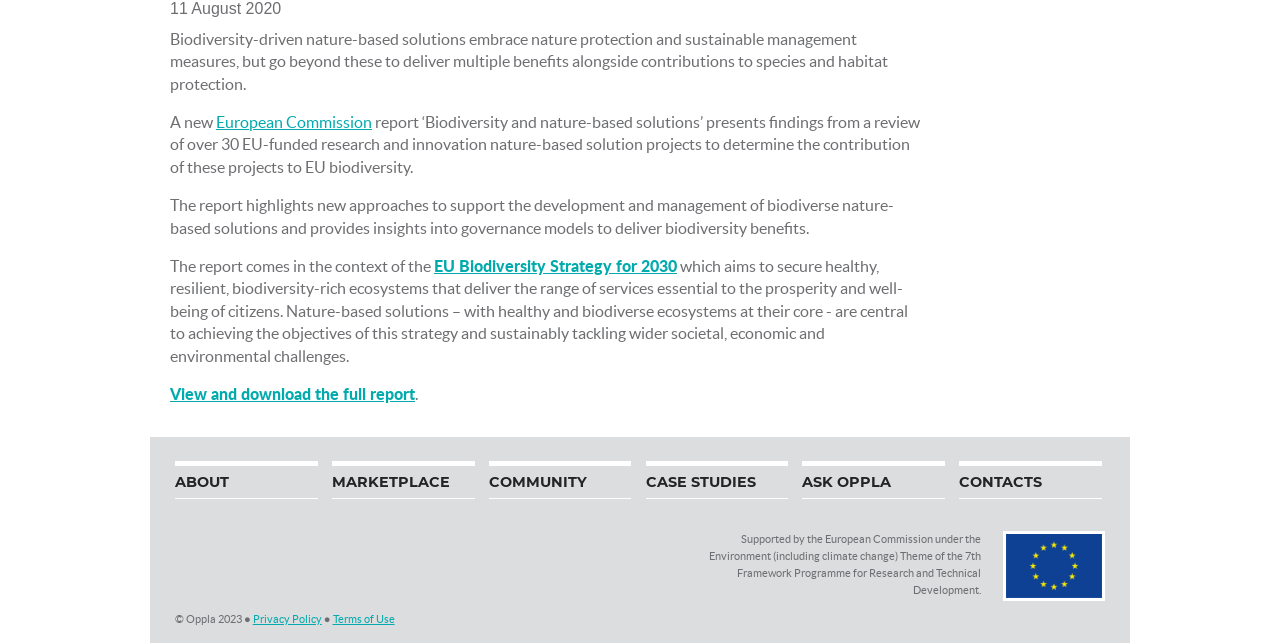Determine the bounding box for the described HTML element: "Case studies". Ensure the coordinates are four float numbers between 0 and 1 in the format [left, top, right, bottom].

[0.504, 0.725, 0.616, 0.775]